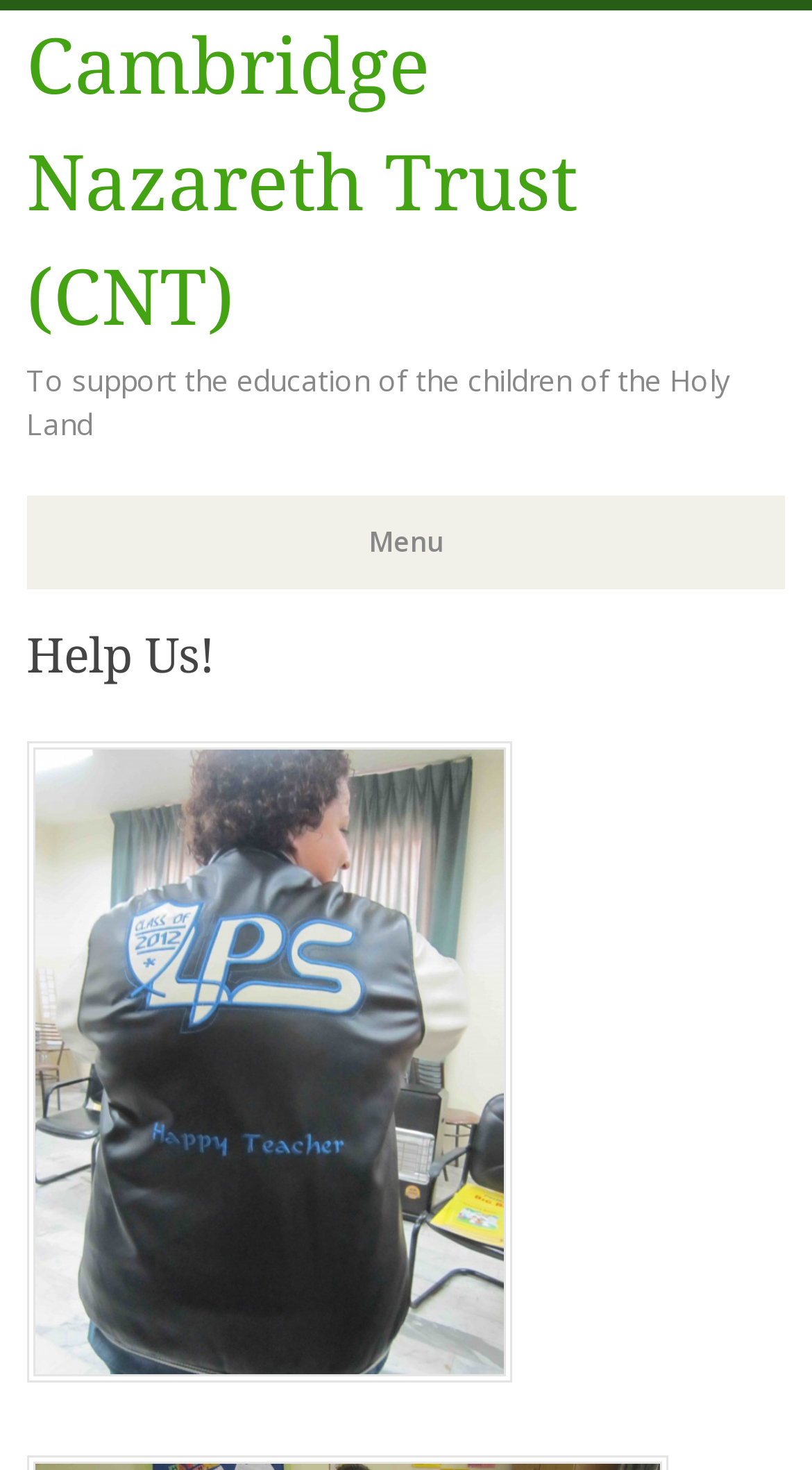Offer a meticulous caption that includes all visible features of the webpage.

The webpage is titled "Help Us! |" and appears to be related to the Cambridge Nazareth Trust (CNT). At the top of the page, there is a prominent heading with the organization's name, accompanied by a link. Below this, there is a heading that describes the organization's mission, "To support the education of the children of the Holy Land". 

Further down, there is a heading labeled "Menu", which suggests that the page may have a navigation section. To the right of the "Menu" heading, there is a link labeled "Skip to content", which is likely an accessibility feature to help users bypass the menu and go directly to the main content. 

Above the "Skip to content" link, there is a heading with the title "Help Us!", which may be a call to action or a prominent section of the page. Below this, there is an image of a "Happy Teacher", which may be a visual representation of the organization's work or a related theme.